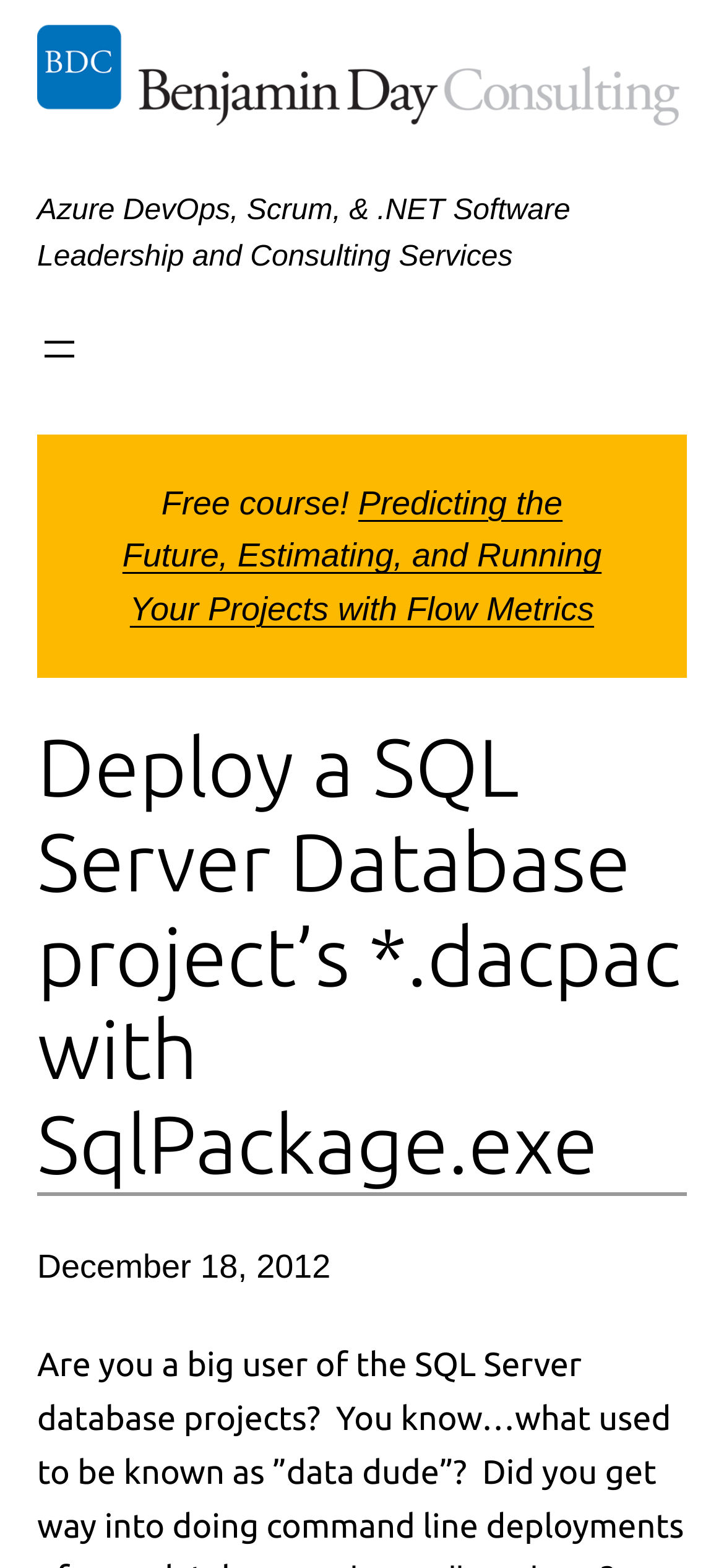Provide the bounding box coordinates of the HTML element described as: "aria-label="Open menu"". The bounding box coordinates should be four float numbers between 0 and 1, i.e., [left, top, right, bottom].

[0.051, 0.209, 0.113, 0.237]